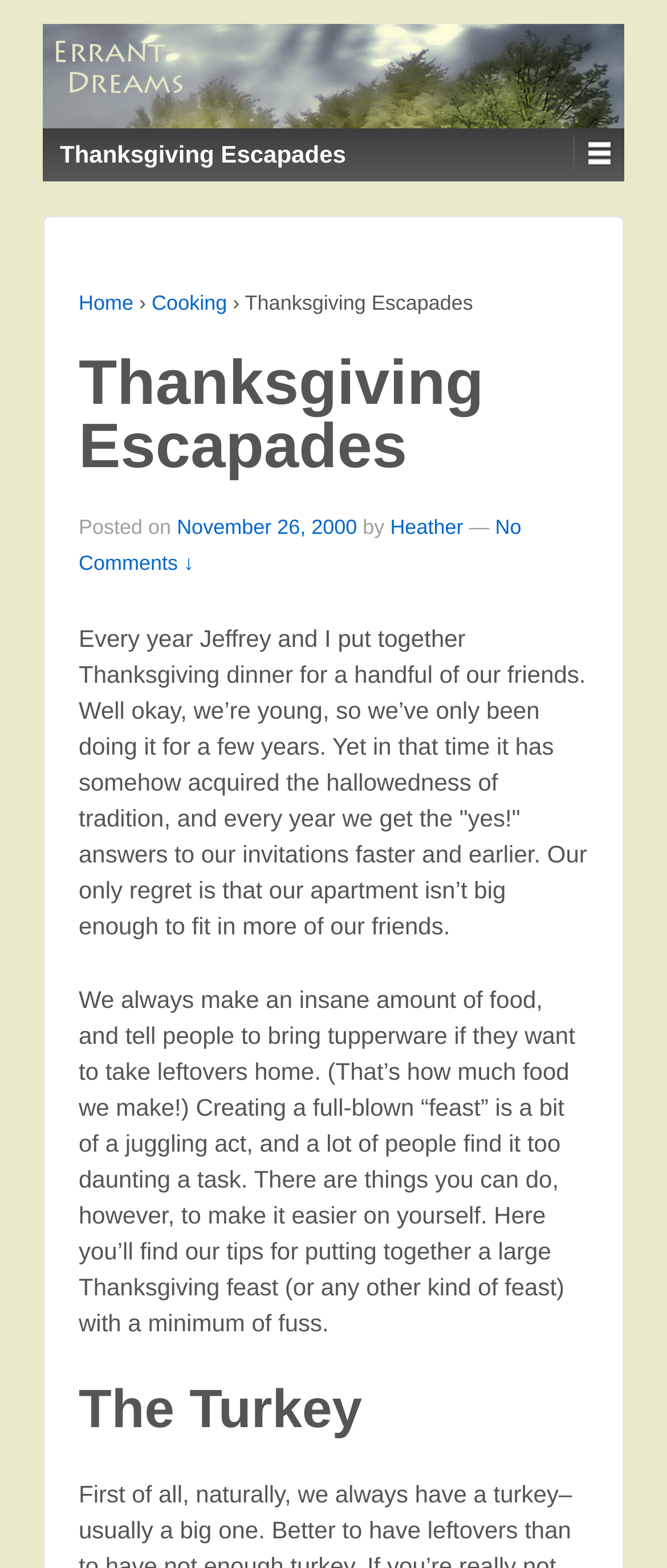Answer the question below with a single word or a brief phrase: 
What is the author of the article?

Heather